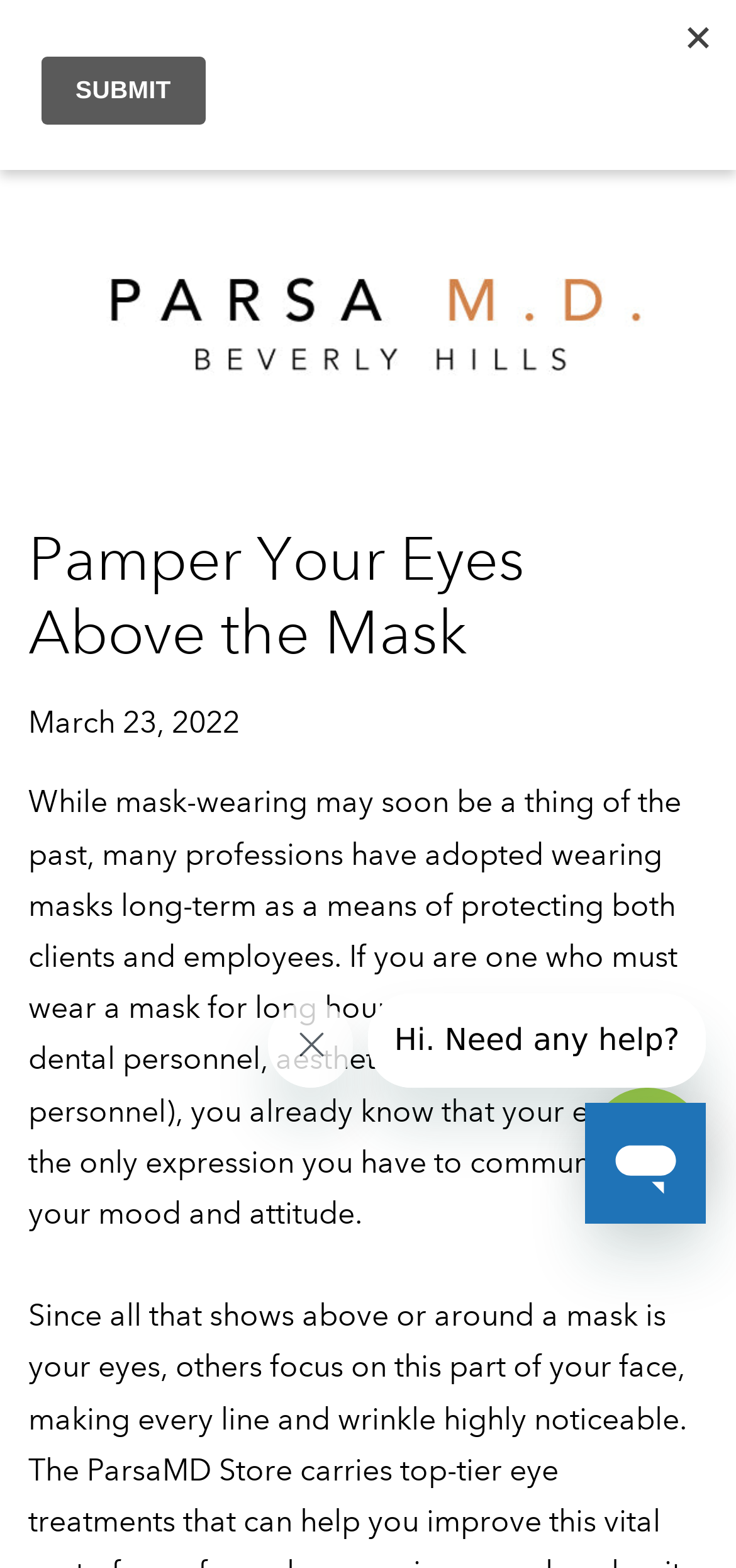What is the theme of the webpage? Please answer the question using a single word or phrase based on the image.

Skin care